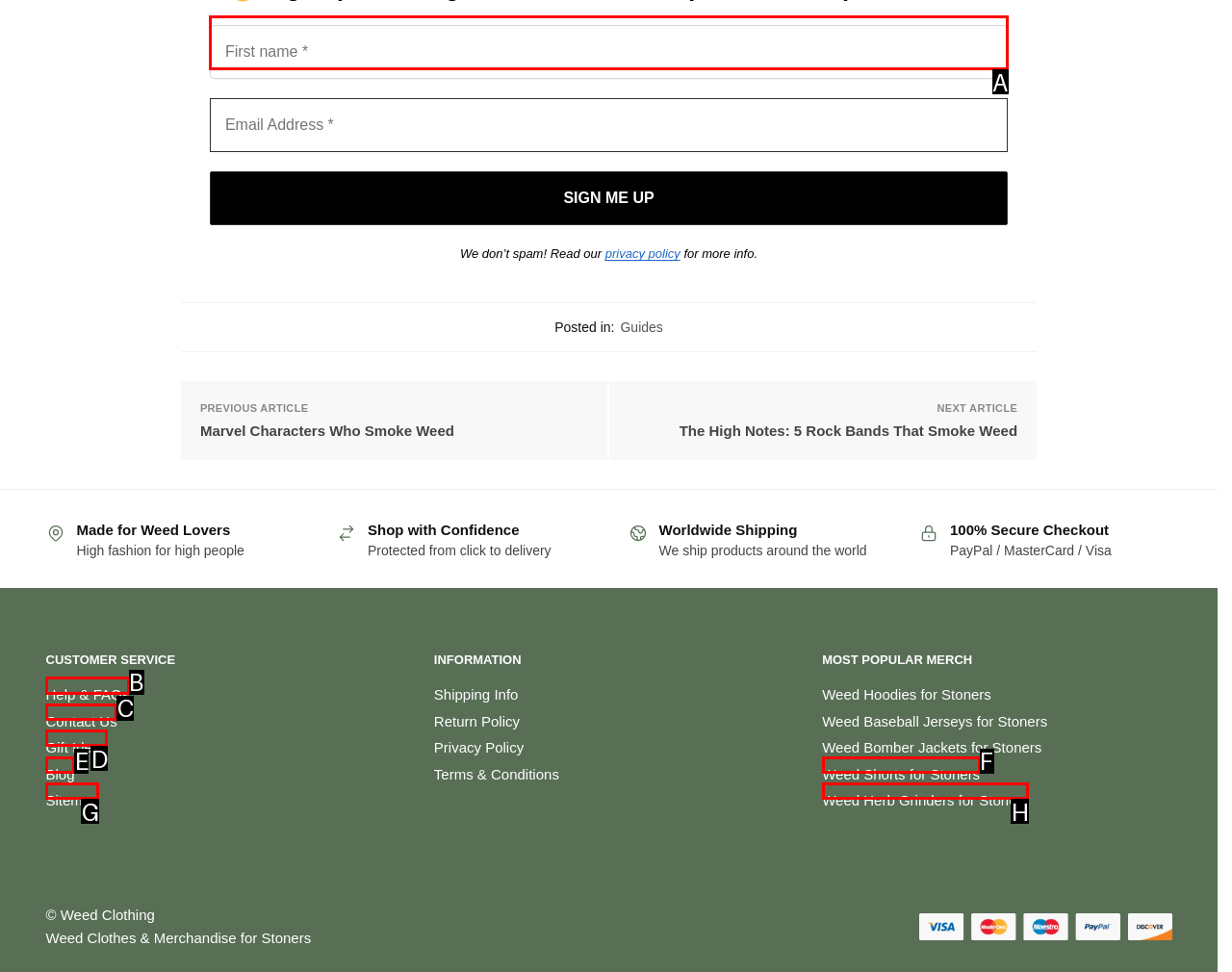Indicate which lettered UI element to click to fulfill the following task: Contact customer service
Provide the letter of the correct option.

B